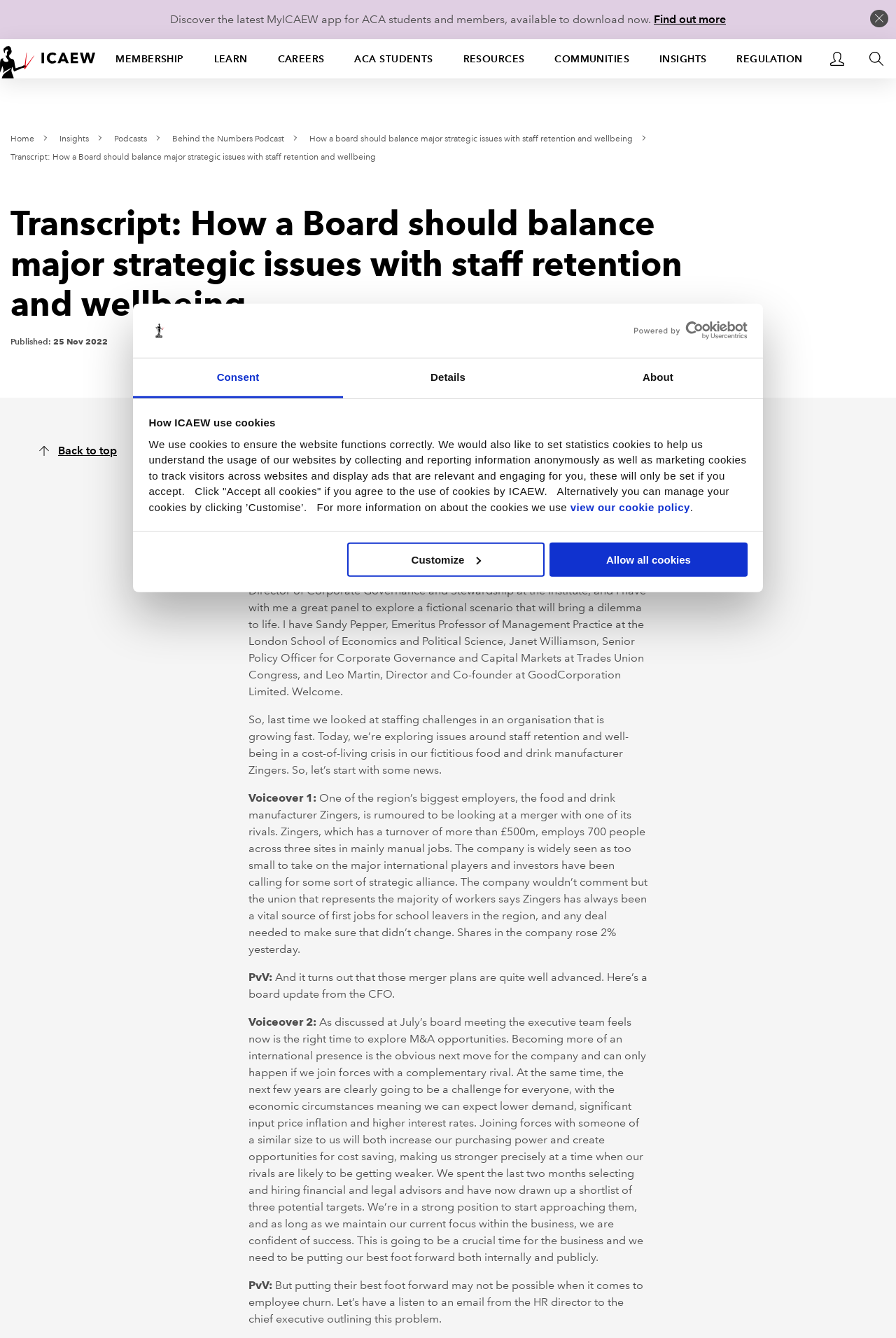Respond with a single word or phrase to the following question: What is the name of the food and drink manufacturer mentioned in the podcast?

Zingers